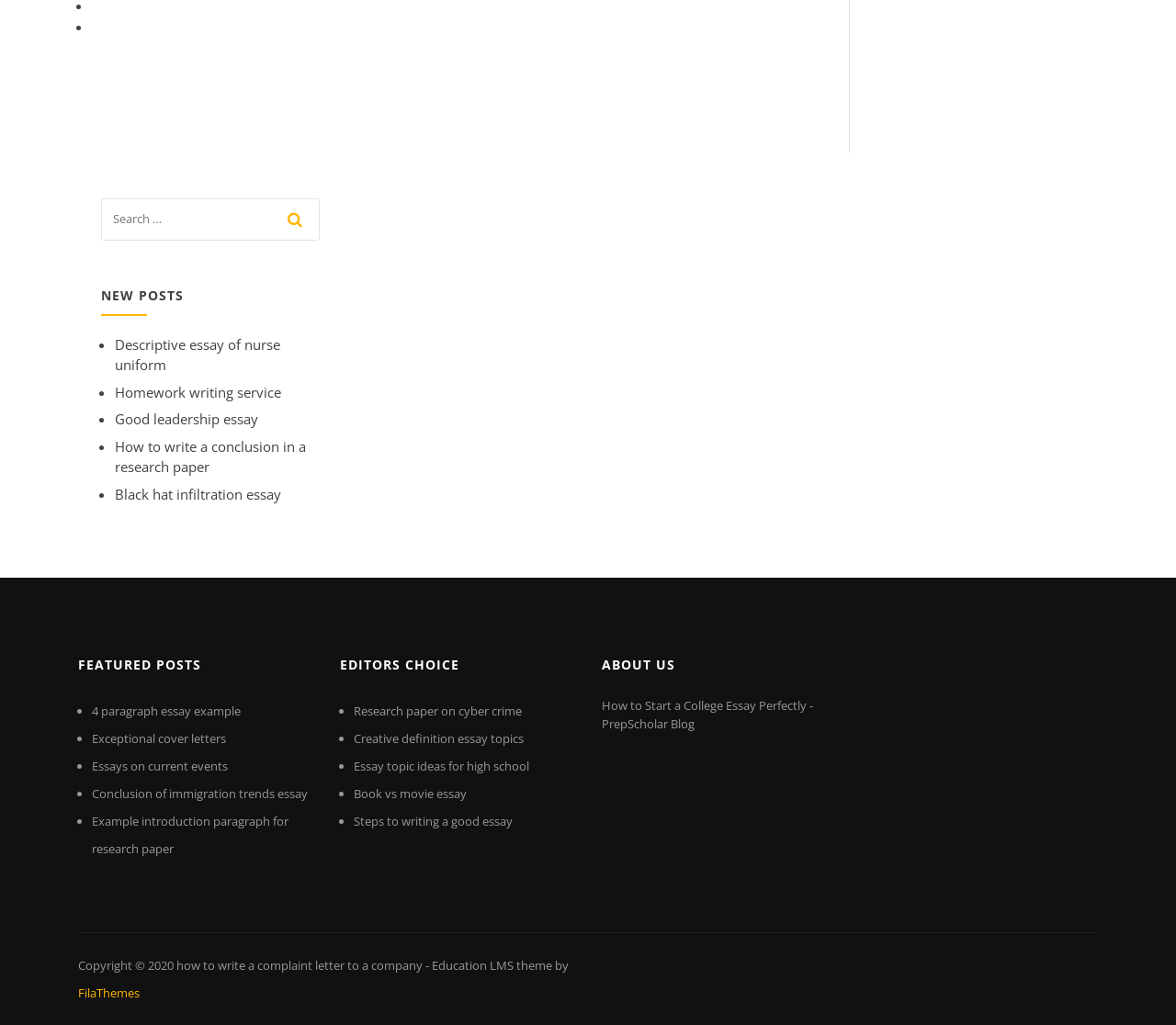How many featured posts are listed?
Look at the image and answer the question using a single word or phrase.

5